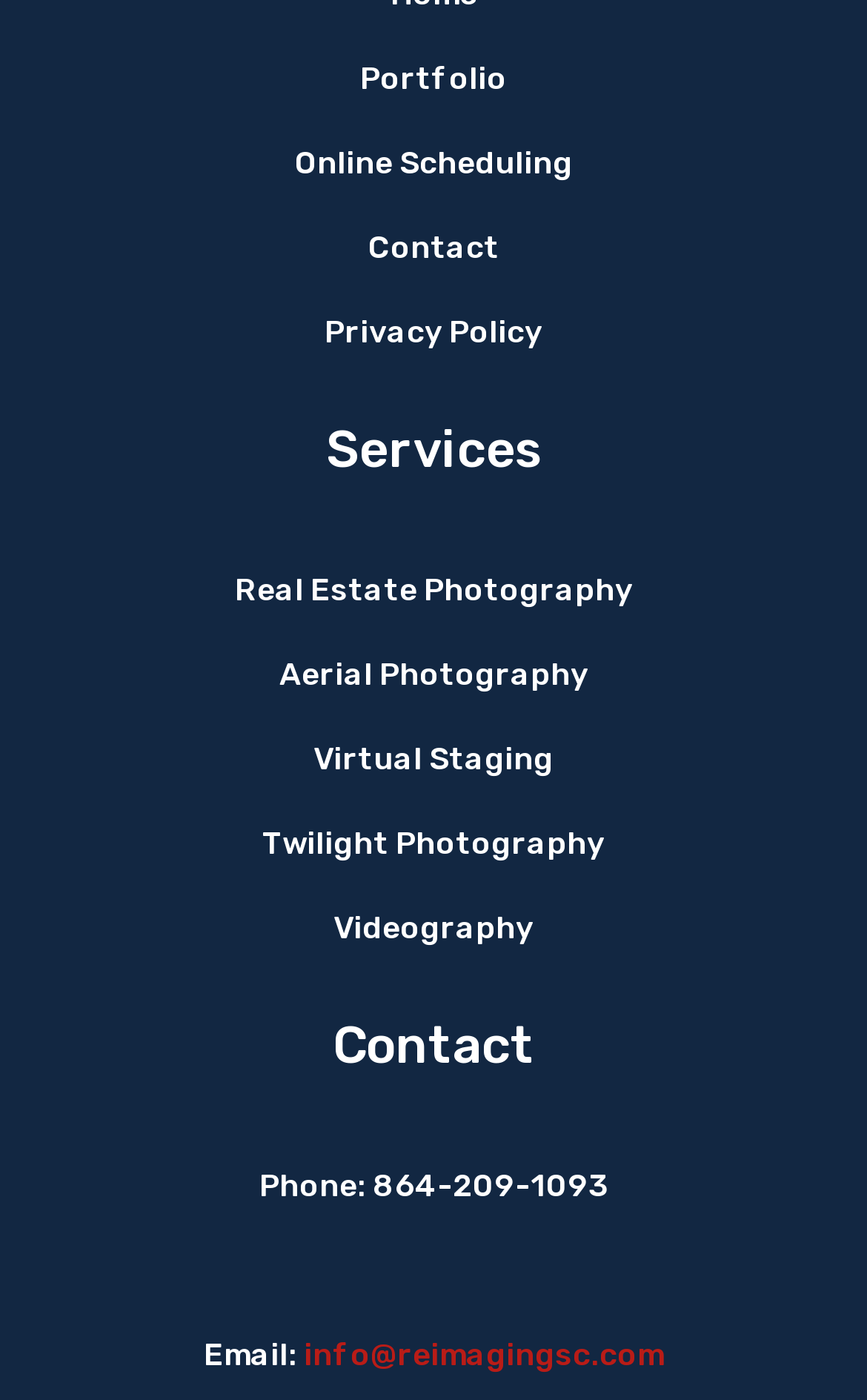Reply to the question with a single word or phrase:
What is the email address listed?

info@reimagingsc.com